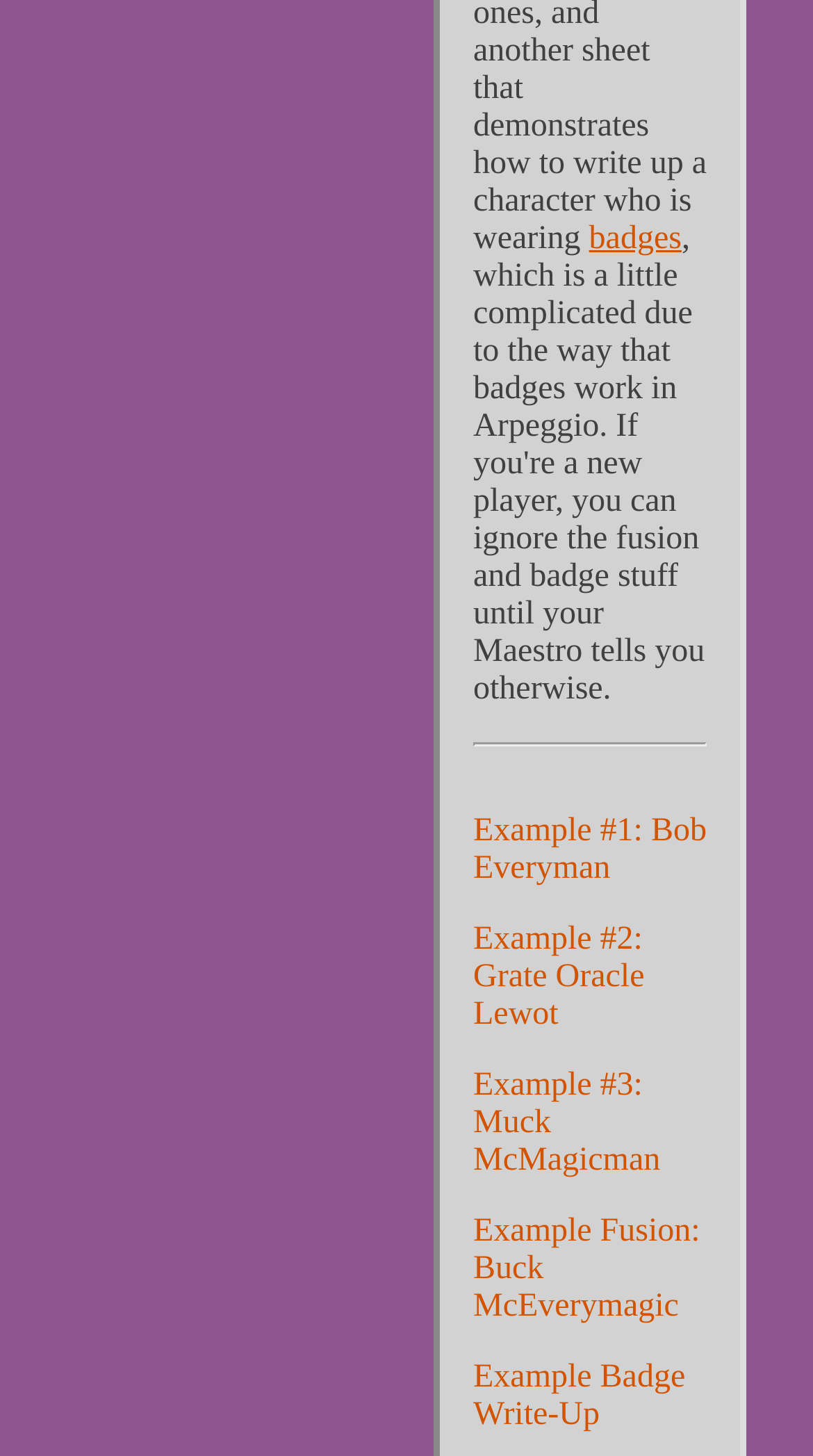Respond to the question below with a single word or phrase:
What is the purpose of the separator element?

To separate links